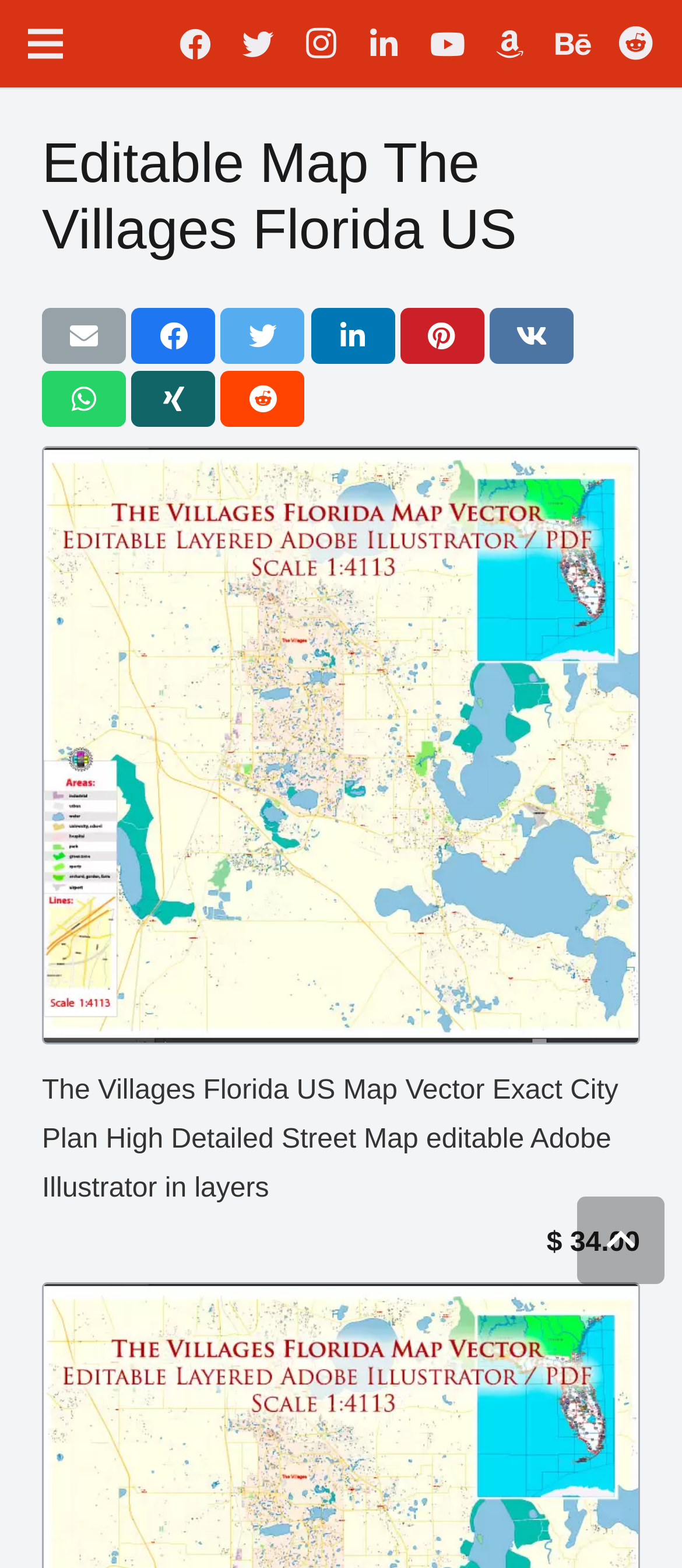Your task is to find and give the main heading text of the webpage.

Editable Map The Villages Florida US